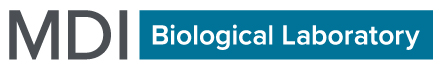Describe the image with as much detail as possible.

The image features the logo of the MDI Biological Laboratory, prominently displayed against a clean, blue background. The logo exemplifies a modern and professional design, showcasing the initials "MDI" in bold gray letters on the left, with the words "Biological Laboratory" in sleek white font on the right. This visual representation highlights the laboratory's focus on scientific research and innovation in the life sciences, effectively conveying a sense of reliability and expertise in the field of biological studies. The overall design is simple yet impactful, emphasizing the institution's commitment to advancing knowledge and supporting scientific endeavors.